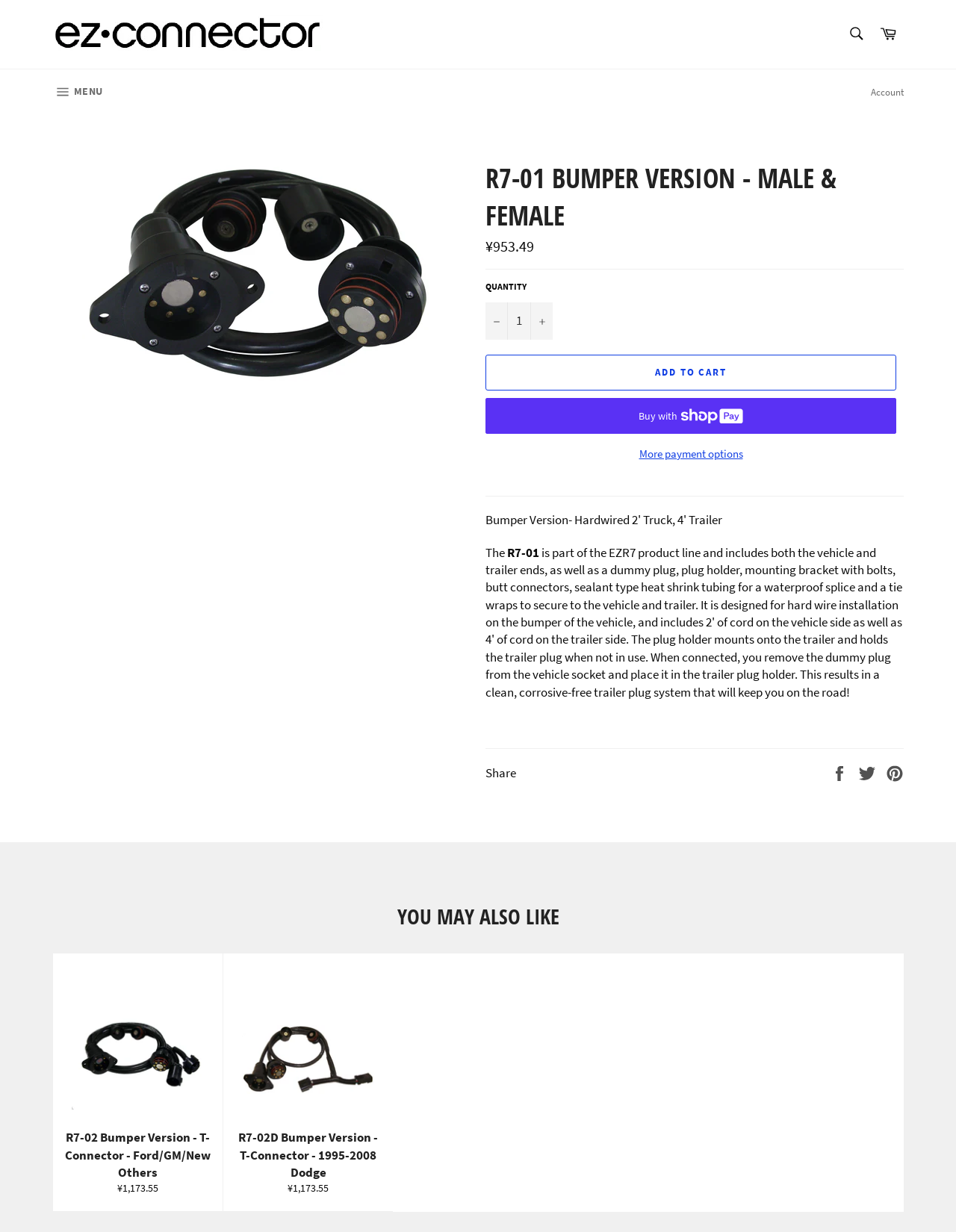Based on the element description: "Tweet on Twitter", identify the UI element and provide its bounding box coordinates. Use four float numbers between 0 and 1, [left, top, right, bottom].

[0.898, 0.62, 0.919, 0.634]